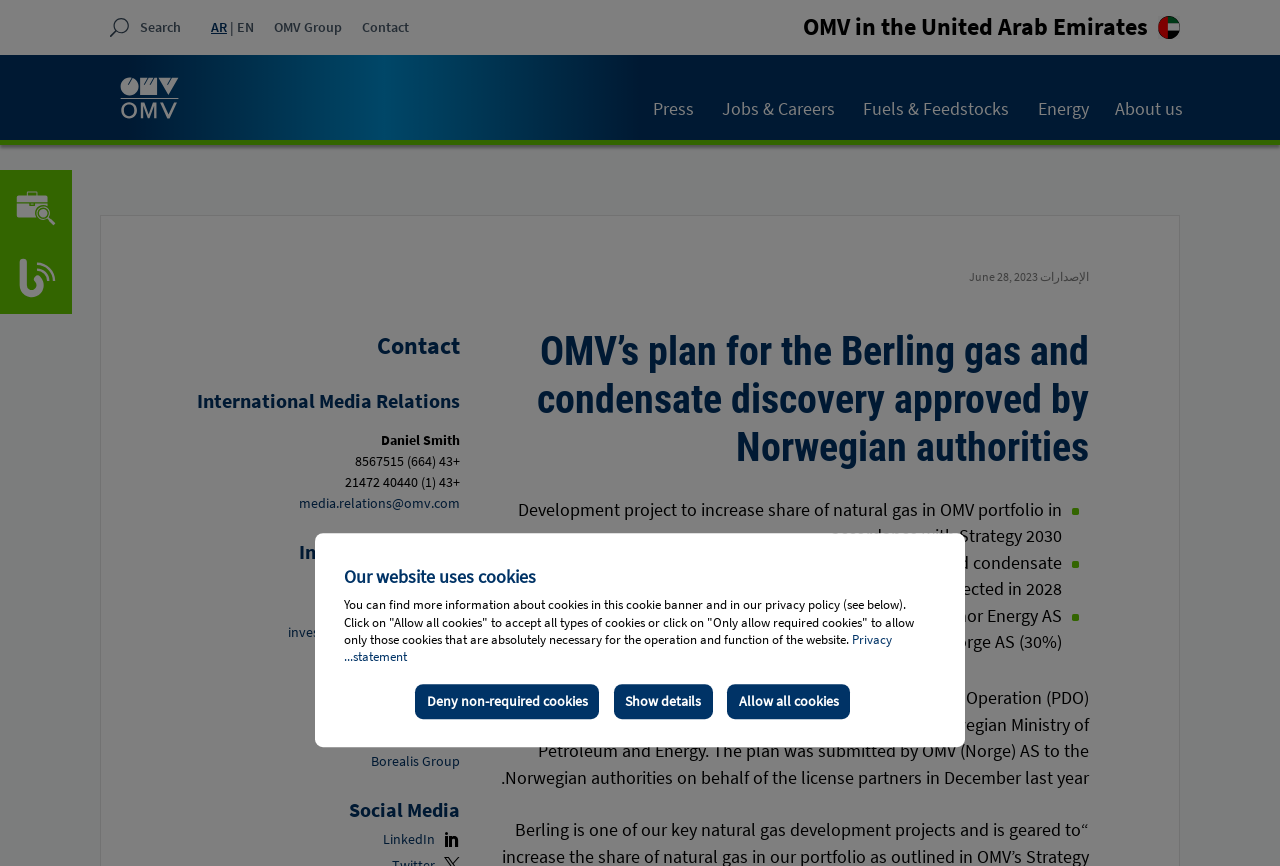Locate the bounding box coordinates of the element that needs to be clicked to carry out the instruction: "Contact". The coordinates should be given as four float numbers ranging from 0 to 1, i.e., [left, top, right, bottom].

[0.283, 0.021, 0.32, 0.043]